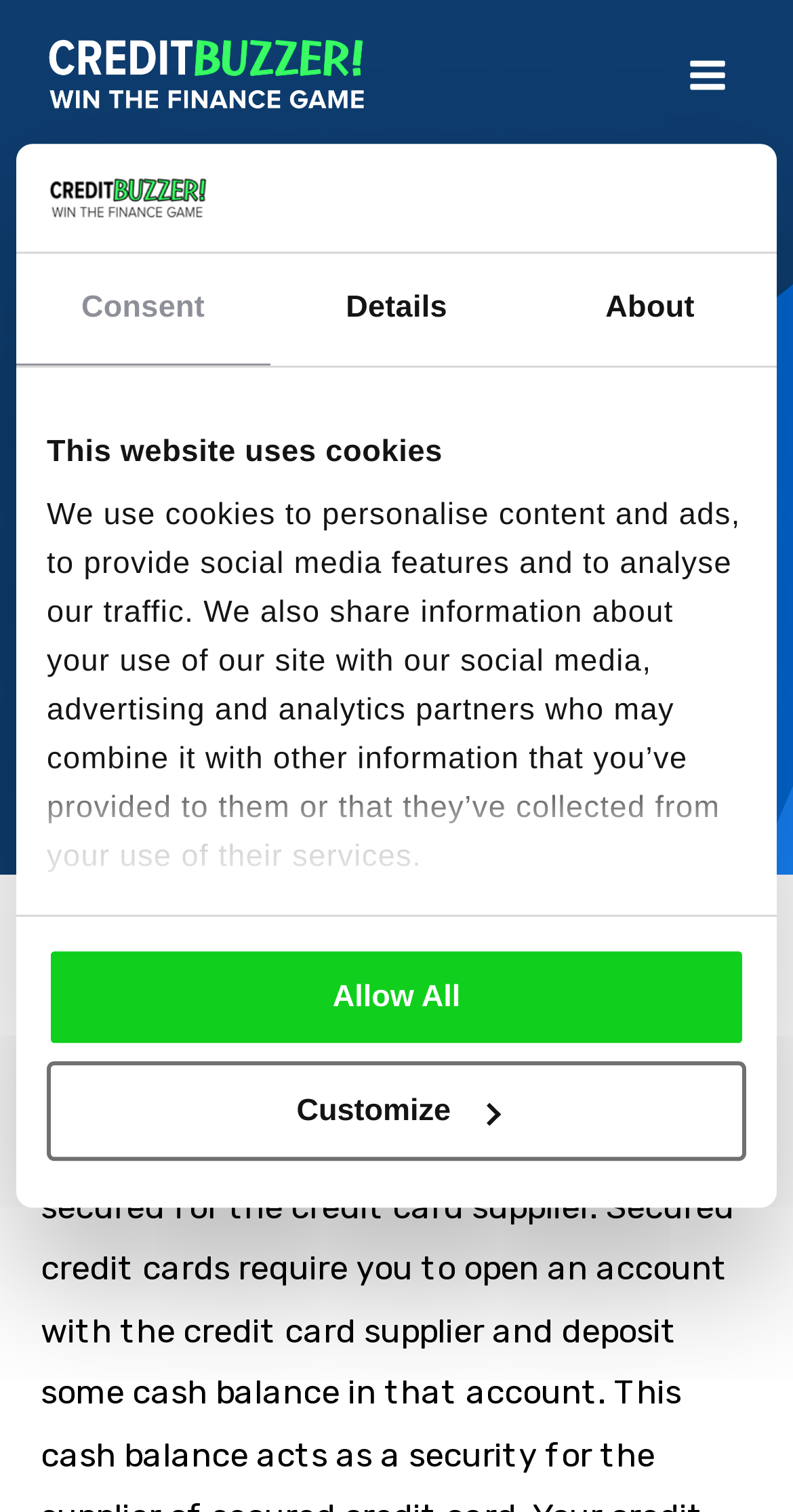Please identify the bounding box coordinates for the region that you need to click to follow this instruction: "Click the 'Customize' button".

[0.059, 0.702, 0.941, 0.768]